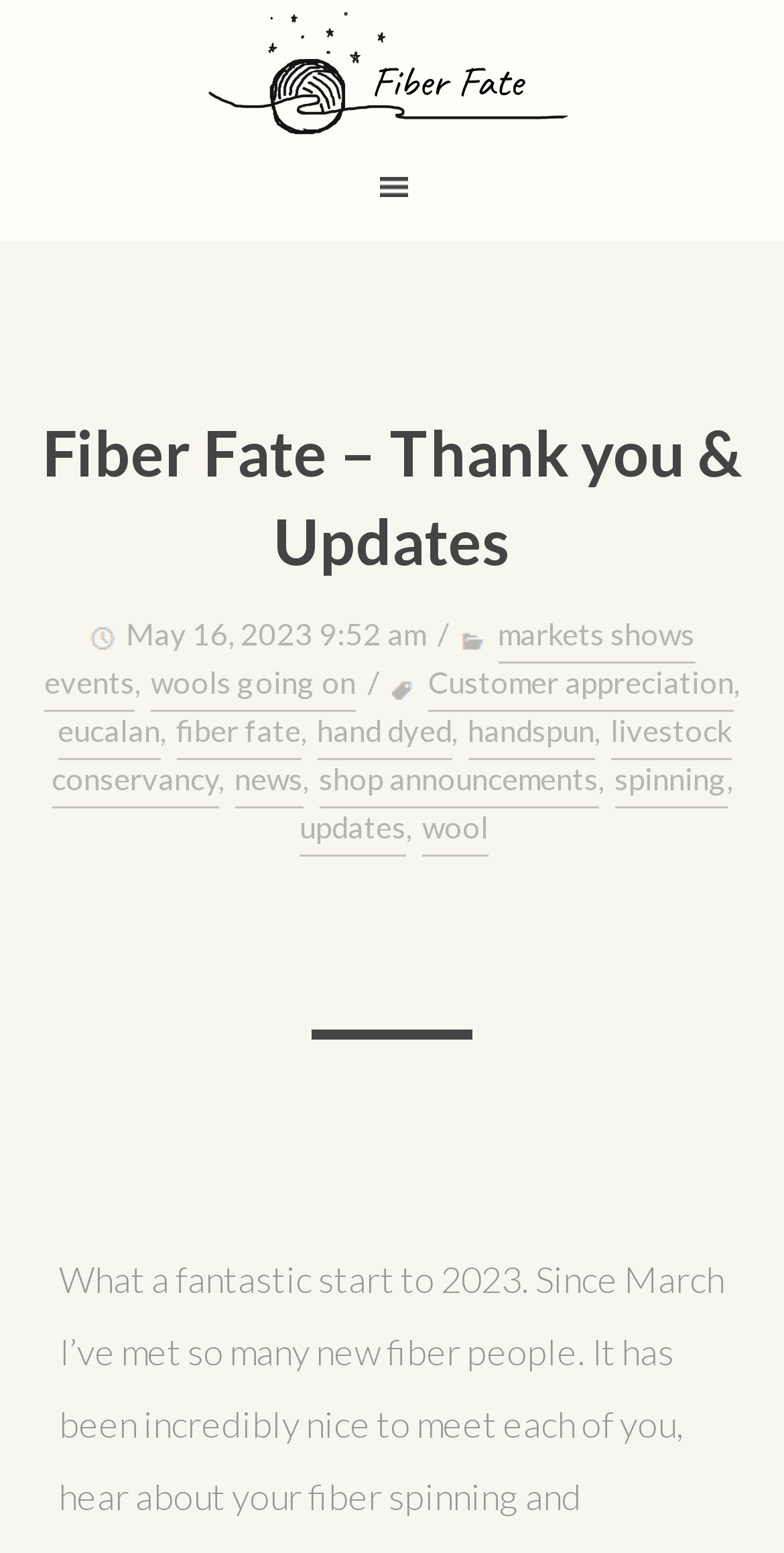Determine the bounding box coordinates of the clickable region to execute the instruction: "visit markets shows events". The coordinates should be four float numbers between 0 and 1, denoted as [left, top, right, bottom].

[0.056, 0.396, 0.886, 0.458]